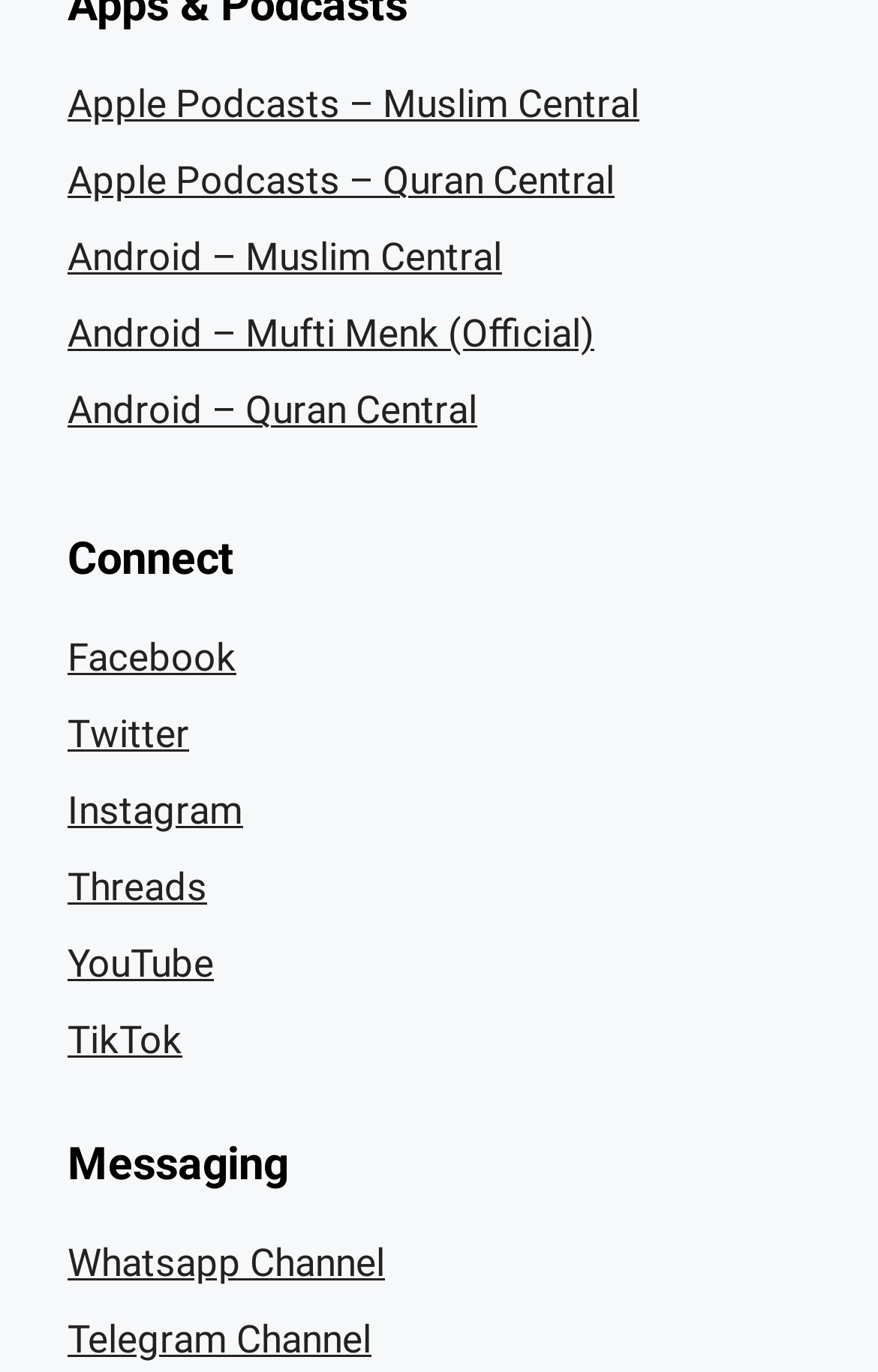What is the first platform listed for Apple Podcasts?
Using the visual information from the image, give a one-word or short-phrase answer.

Muslim Central